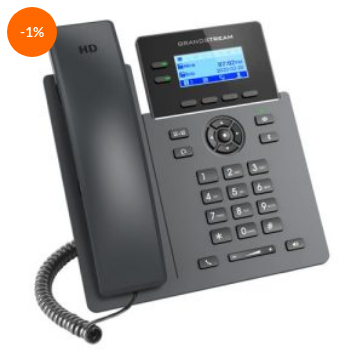Respond to the question below with a concise word or phrase:
Is the phone suitable for personal use?

Not explicitly stated